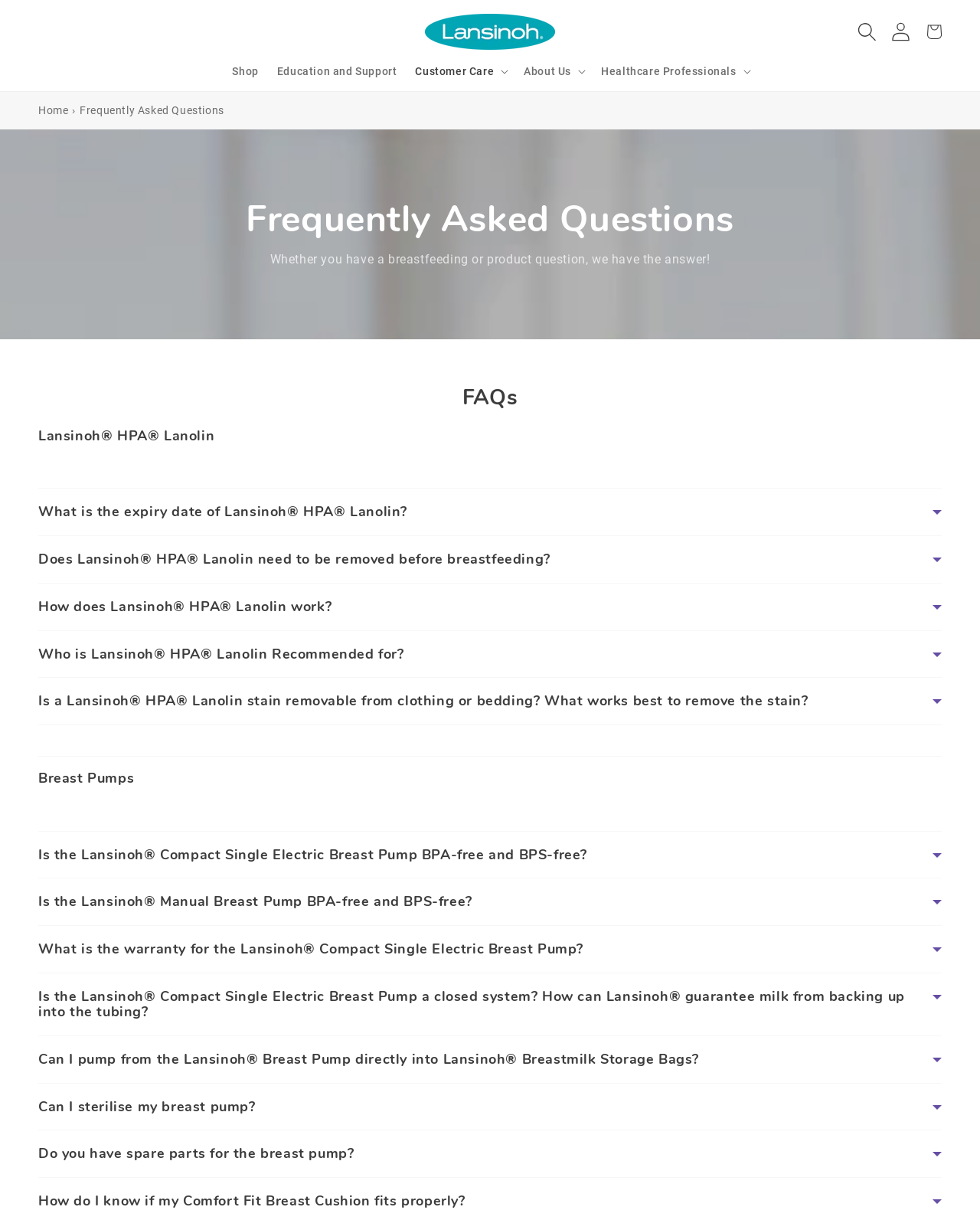Is the Lansinoh Compact Single Electric Breast Pump a closed system?
Provide a comprehensive and detailed answer to the question.

Based on the webpage content, I can see that the Lansinoh Compact Single Electric Breast Pump is a closed system, which means that milk cannot back up into the tubing and into the motor unit, ensuring hygiene and preventing mold and bacteria growth.